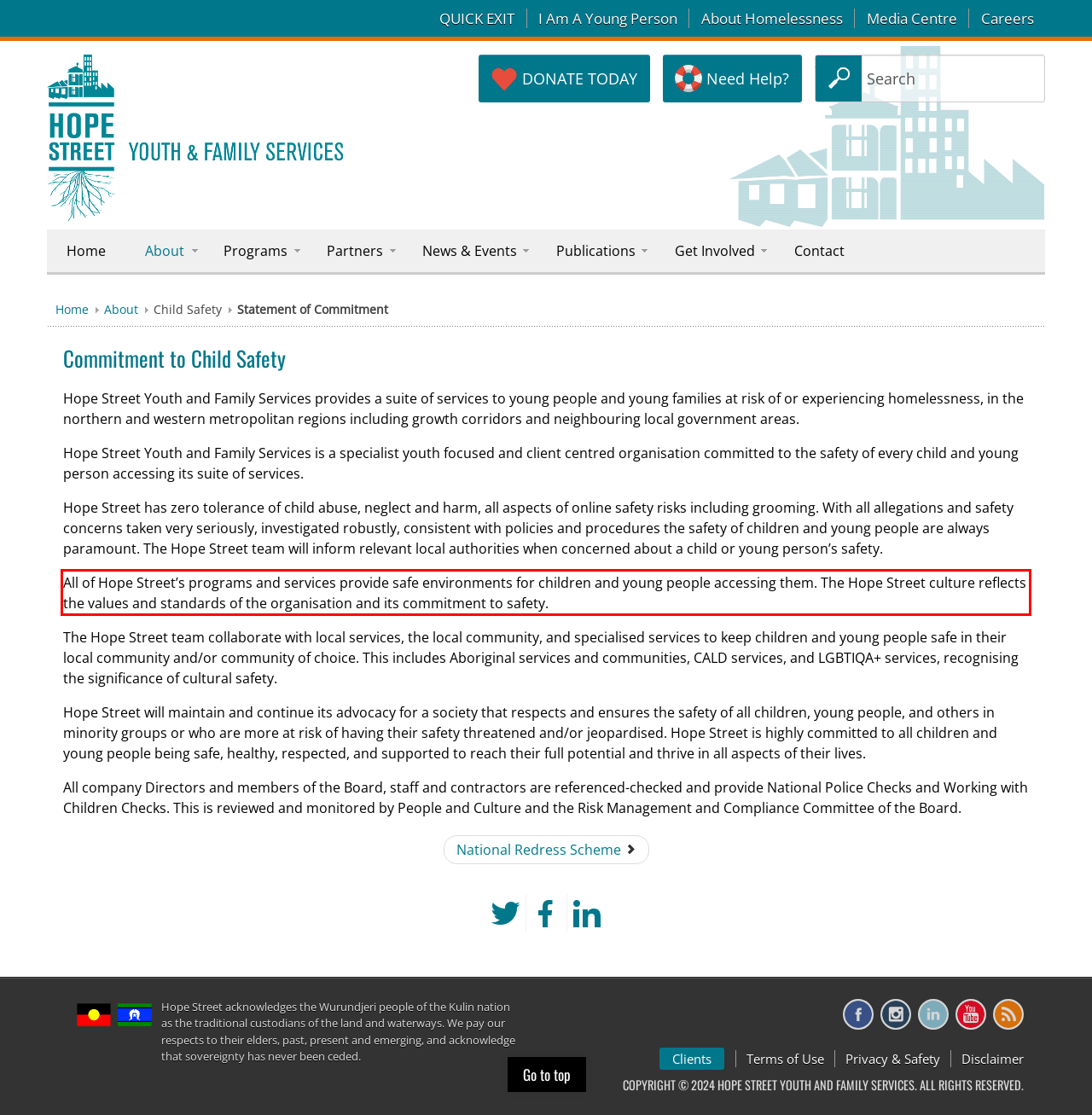Please extract the text content within the red bounding box on the webpage screenshot using OCR.

All of Hope Street’s programs and services provide safe environments for children and young people accessing them. The Hope Street culture reflects the values and standards of the organisation and its commitment to safety.